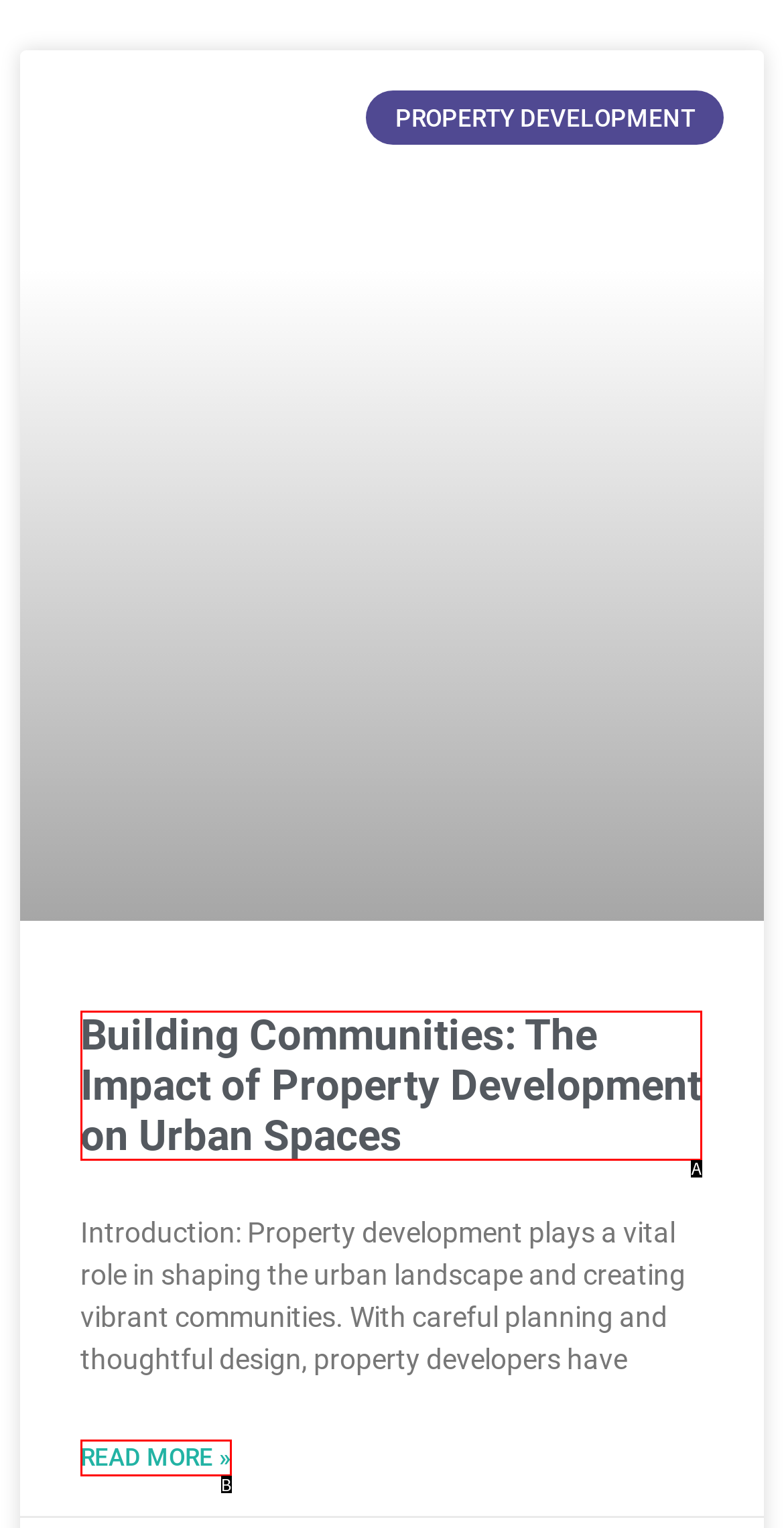Given the description: Read More », select the HTML element that best matches it. Reply with the letter of your chosen option.

B